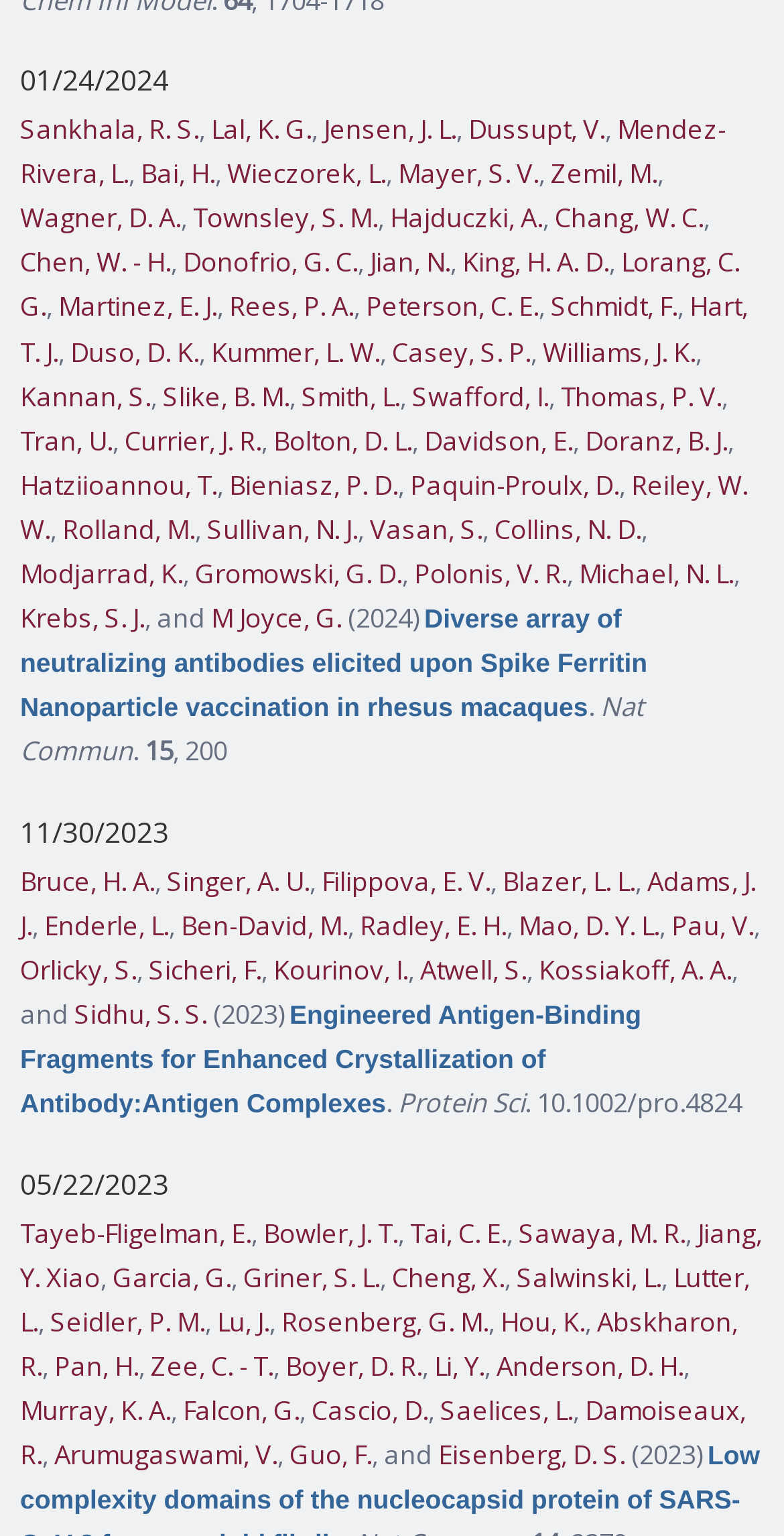Reply to the question with a single word or phrase:
How many articles are listed on the webpage?

2